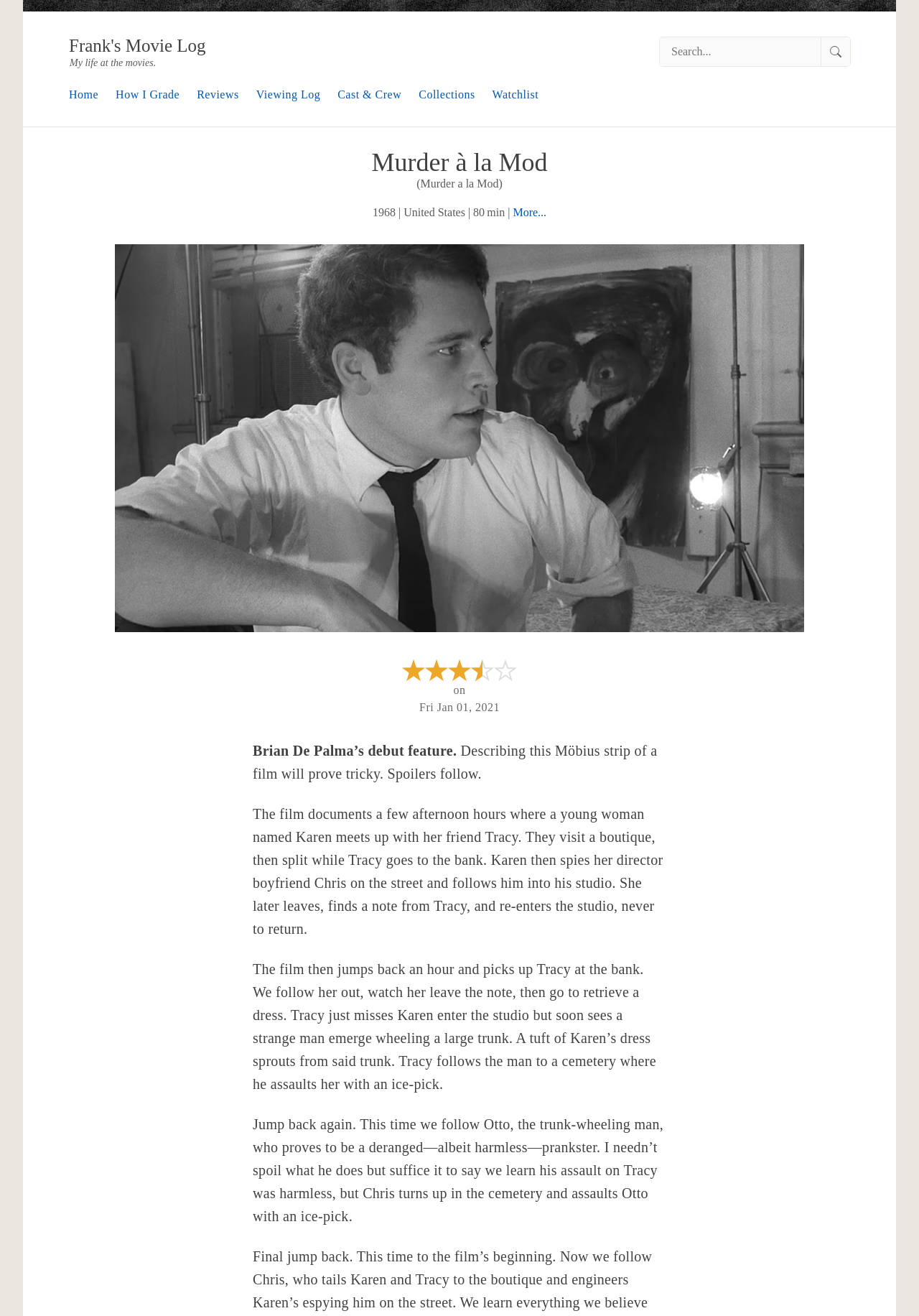Identify the bounding box coordinates for the element that needs to be clicked to fulfill this instruction: "View the full review of Murder à la Mod". Provide the coordinates in the format of four float numbers between 0 and 1: [left, top, right, bottom].

[0.558, 0.157, 0.595, 0.166]